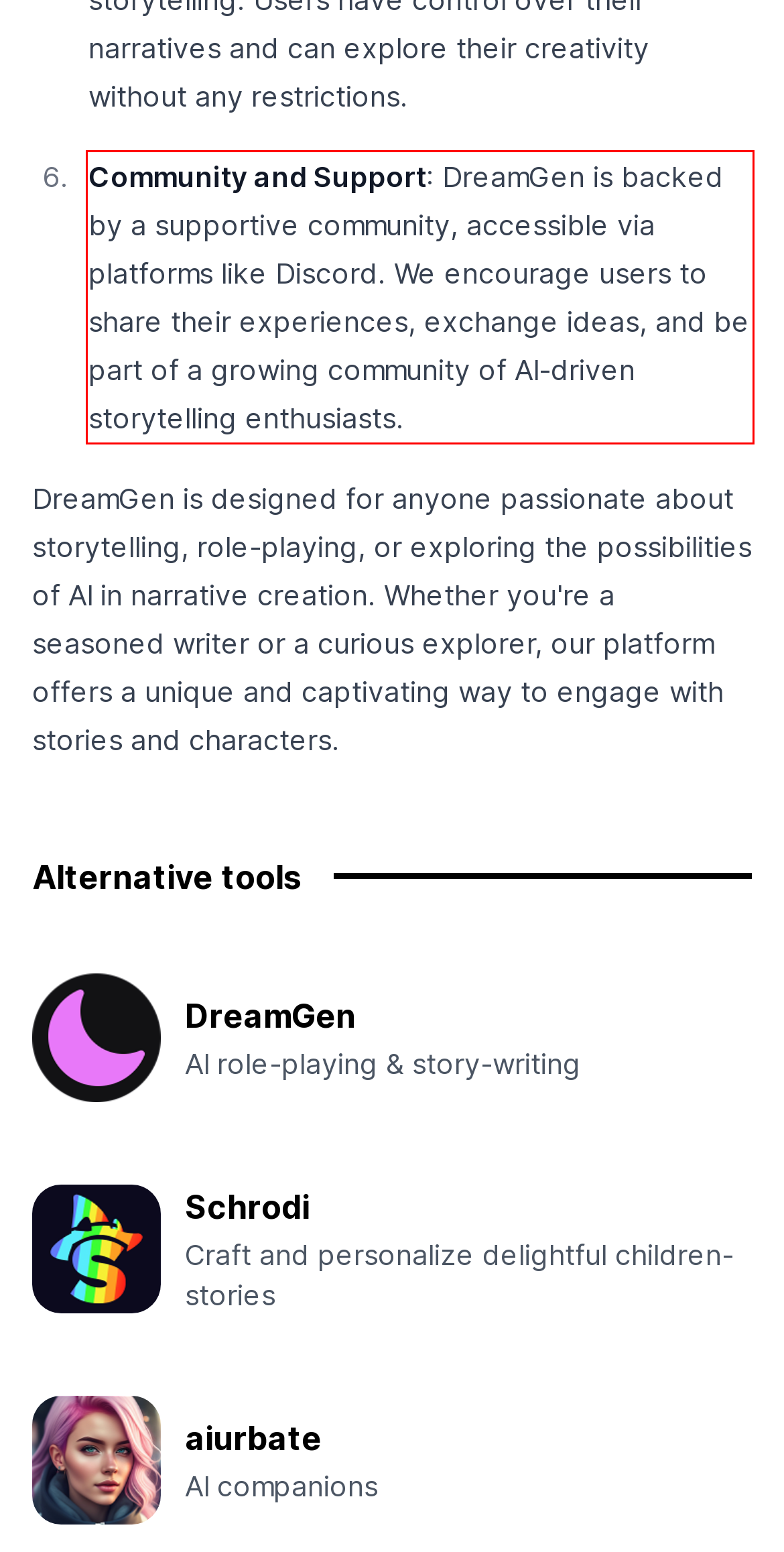Identify the text within the red bounding box on the webpage screenshot and generate the extracted text content.

Community and Support: DreamGen is backed by a supportive community, accessible via platforms like Discord. We encourage users to share their experiences, exchange ideas, and be part of a growing community of AI-driven storytelling enthusiasts.